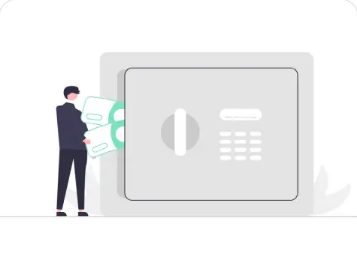What does the character's attire signify?
Please describe in detail the information shown in the image to answer the question.

The character in the illustration is dressed in formal attire, which signifies a sense of responsibility and financial management, emphasizing the importance of securely handling valuable assets.